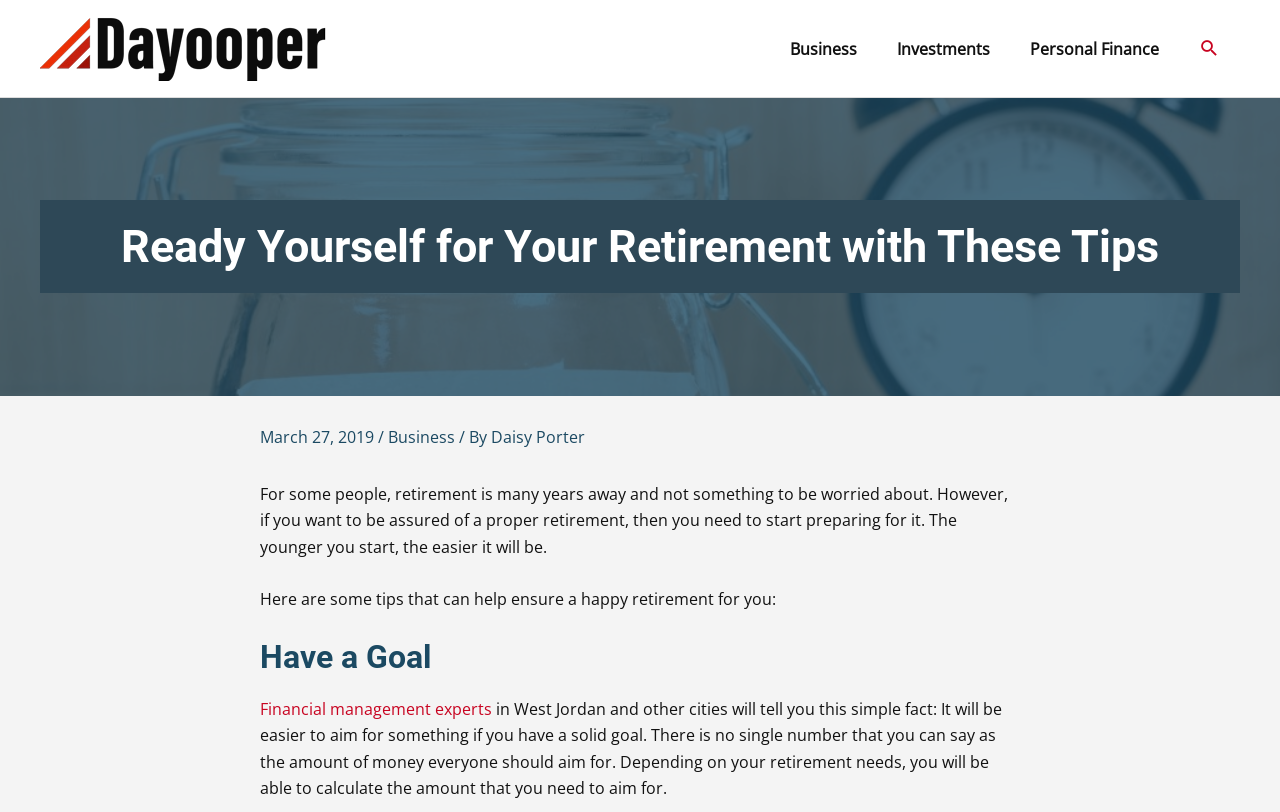Using the format (top-left x, top-left y, bottom-right x, bottom-right y), and given the element description, identify the bounding box coordinates within the screenshot: Comunidad

None